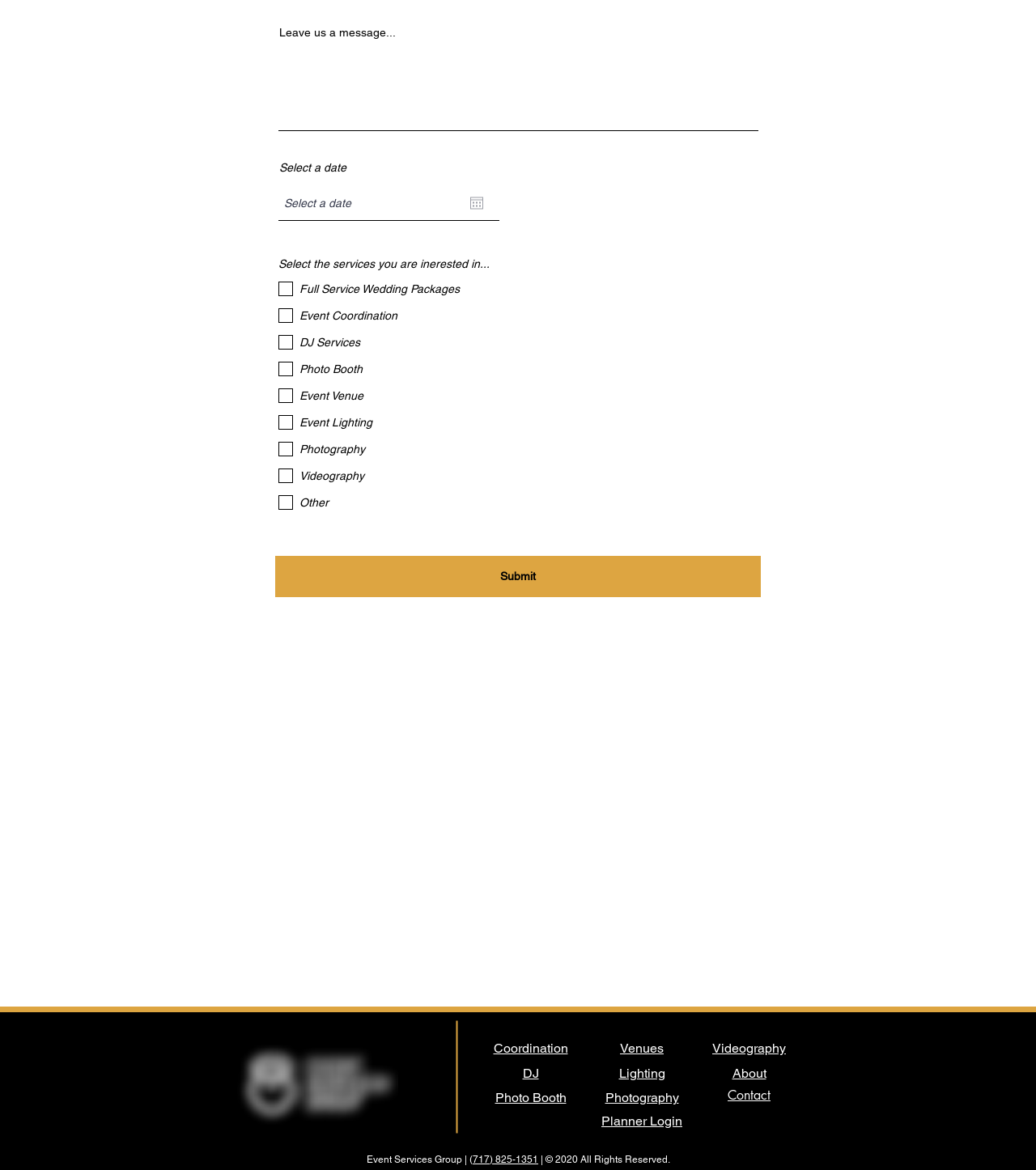Identify the bounding box coordinates of the element to click to follow this instruction: 'Select a date'. Ensure the coordinates are four float values between 0 and 1, provided as [left, top, right, bottom].

[0.269, 0.158, 0.438, 0.188]